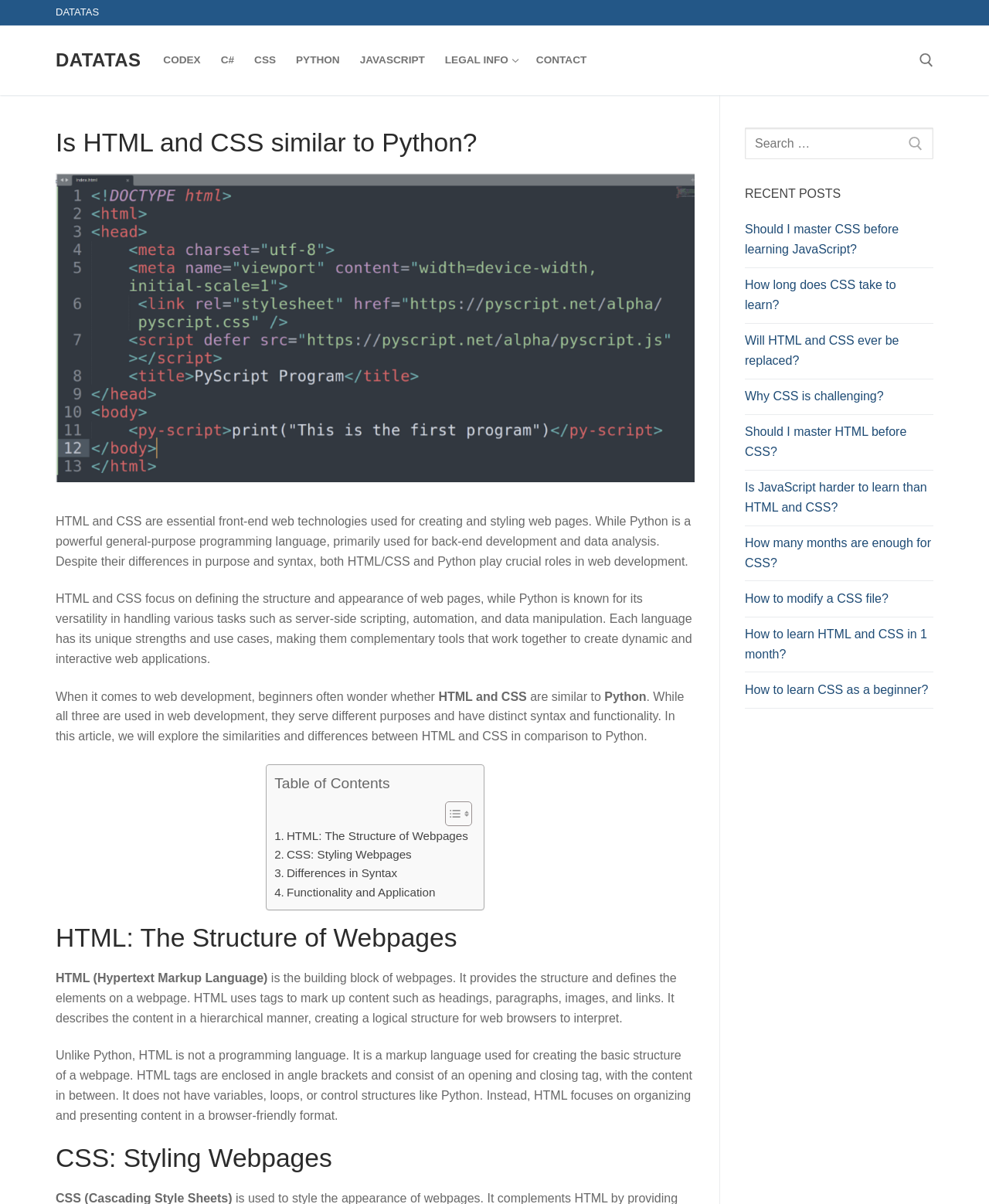What is the main topic of this webpage?
Based on the image, please offer an in-depth response to the question.

Based on the content of the webpage, it appears to be discussing the differences and similarities between HTML, CSS, and Python, which are all essential technologies used in web development.